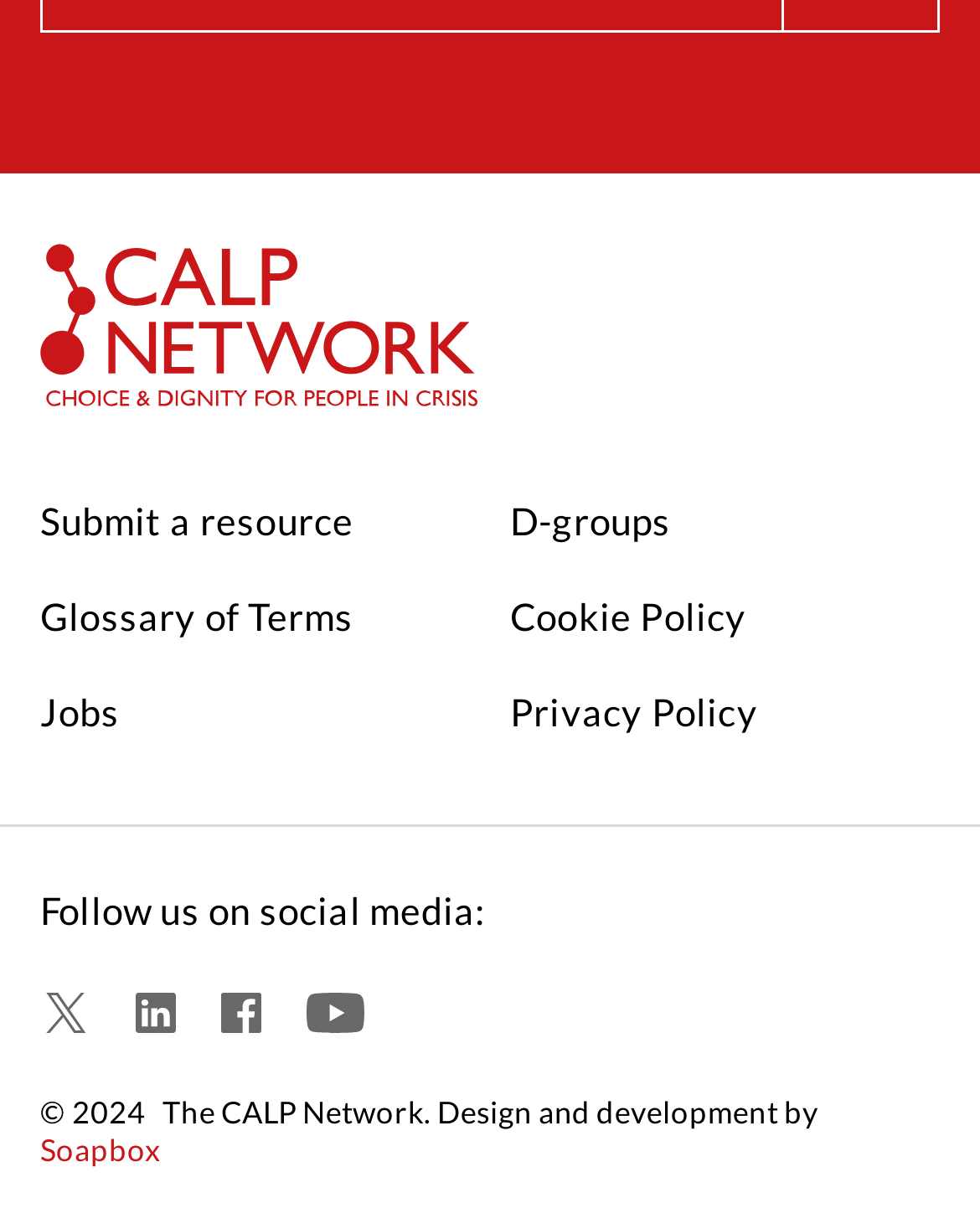Pinpoint the bounding box coordinates of the clickable element needed to complete the instruction: "Visit the Soapbox website". The coordinates should be provided as four float numbers between 0 and 1: [left, top, right, bottom].

[0.041, 0.92, 0.164, 0.951]